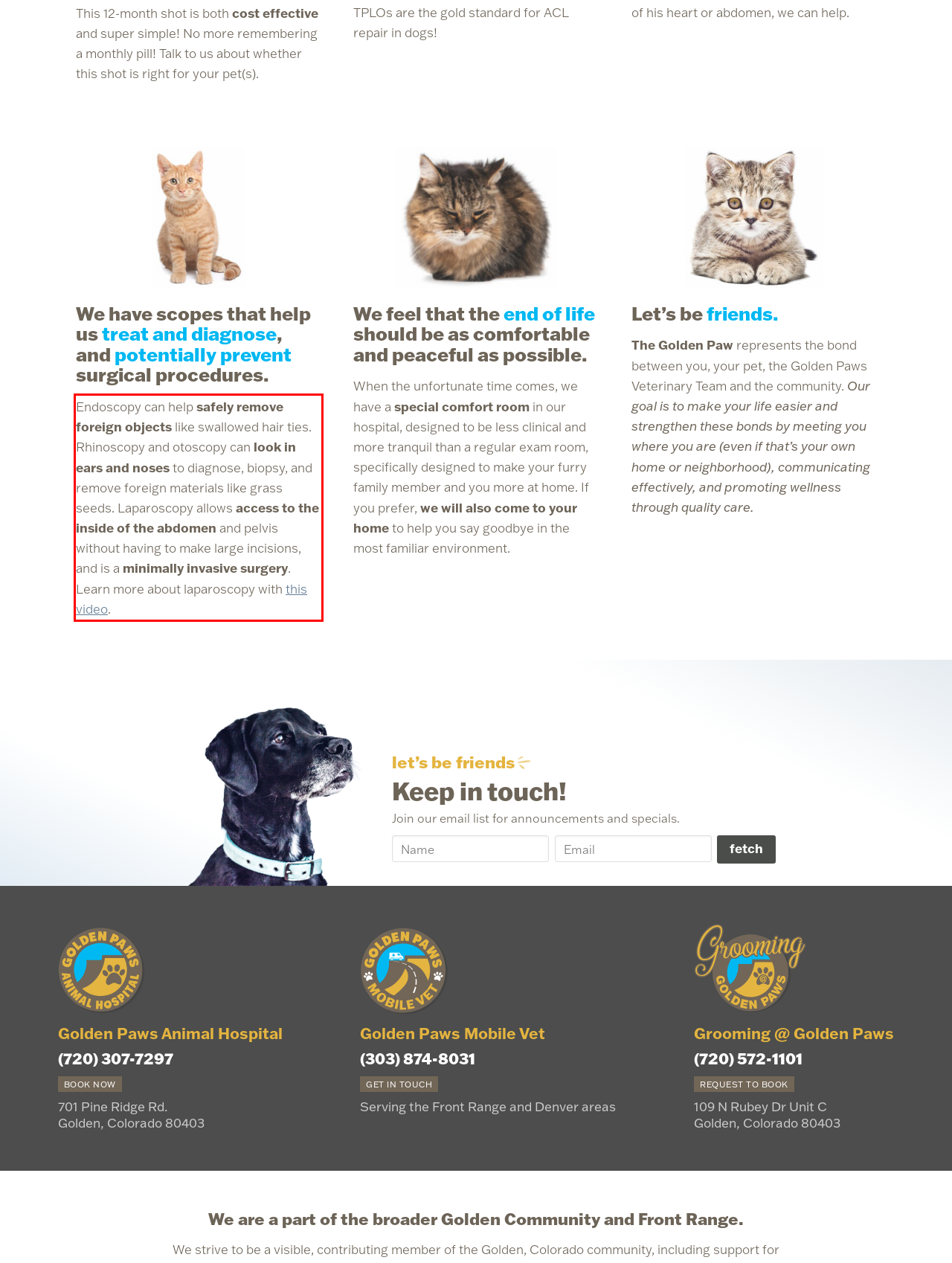Please examine the webpage screenshot and extract the text within the red bounding box using OCR.

Endoscopy can help safely remove foreign objects like swallowed hair ties. Rhinoscopy and otoscopy can look in ears and noses to diagnose, biopsy, and remove foreign materials like grass seeds. Laparoscopy allows access to the inside of the abdomen and pelvis without having to make large incisions, and is a minimally invasive surgery. Learn more about laparoscopy with this video.